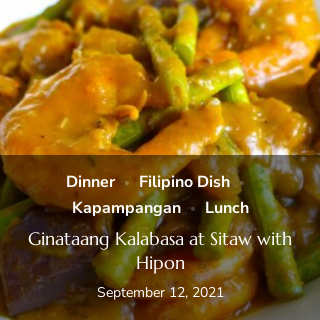On what date was the dish featured or published? Analyze the screenshot and reply with just one word or a short phrase.

September 12, 2021